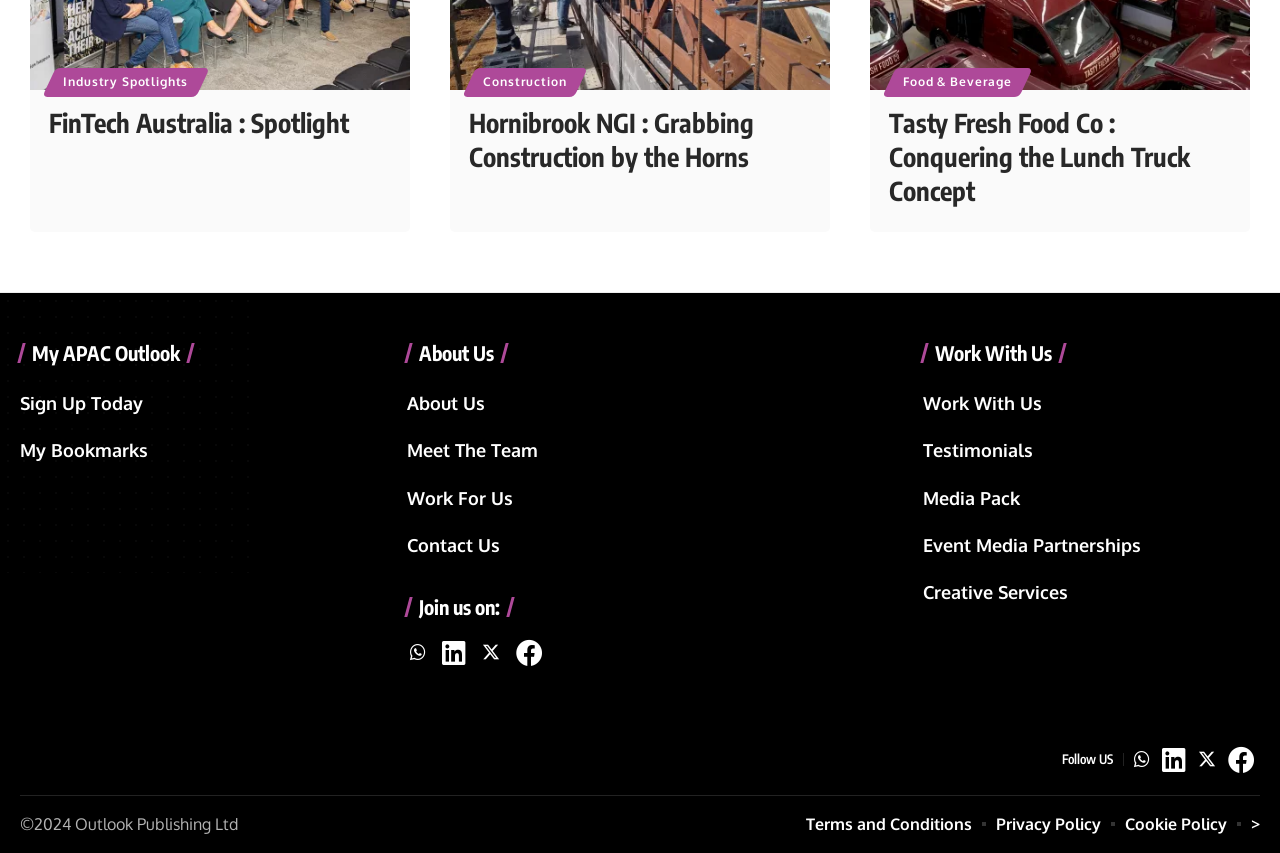Give a one-word or short phrase answer to this question: 
What is the name of the company mentioned at the bottom of the webpage?

Outlook Publishing Ltd